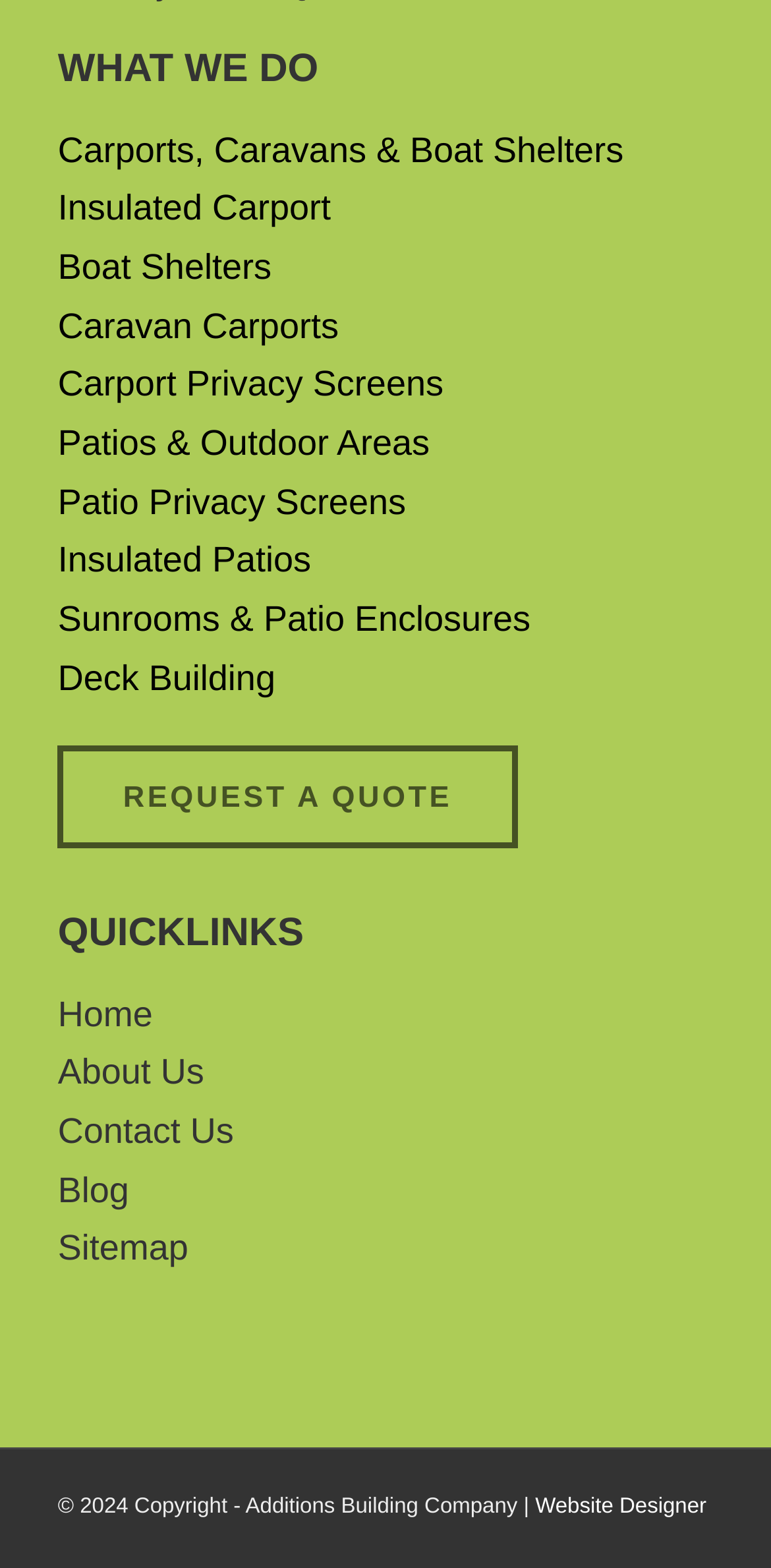Identify the bounding box coordinates for the region to click in order to carry out this instruction: "Go to About Us page". Provide the coordinates using four float numbers between 0 and 1, formatted as [left, top, right, bottom].

[0.075, 0.671, 0.265, 0.697]